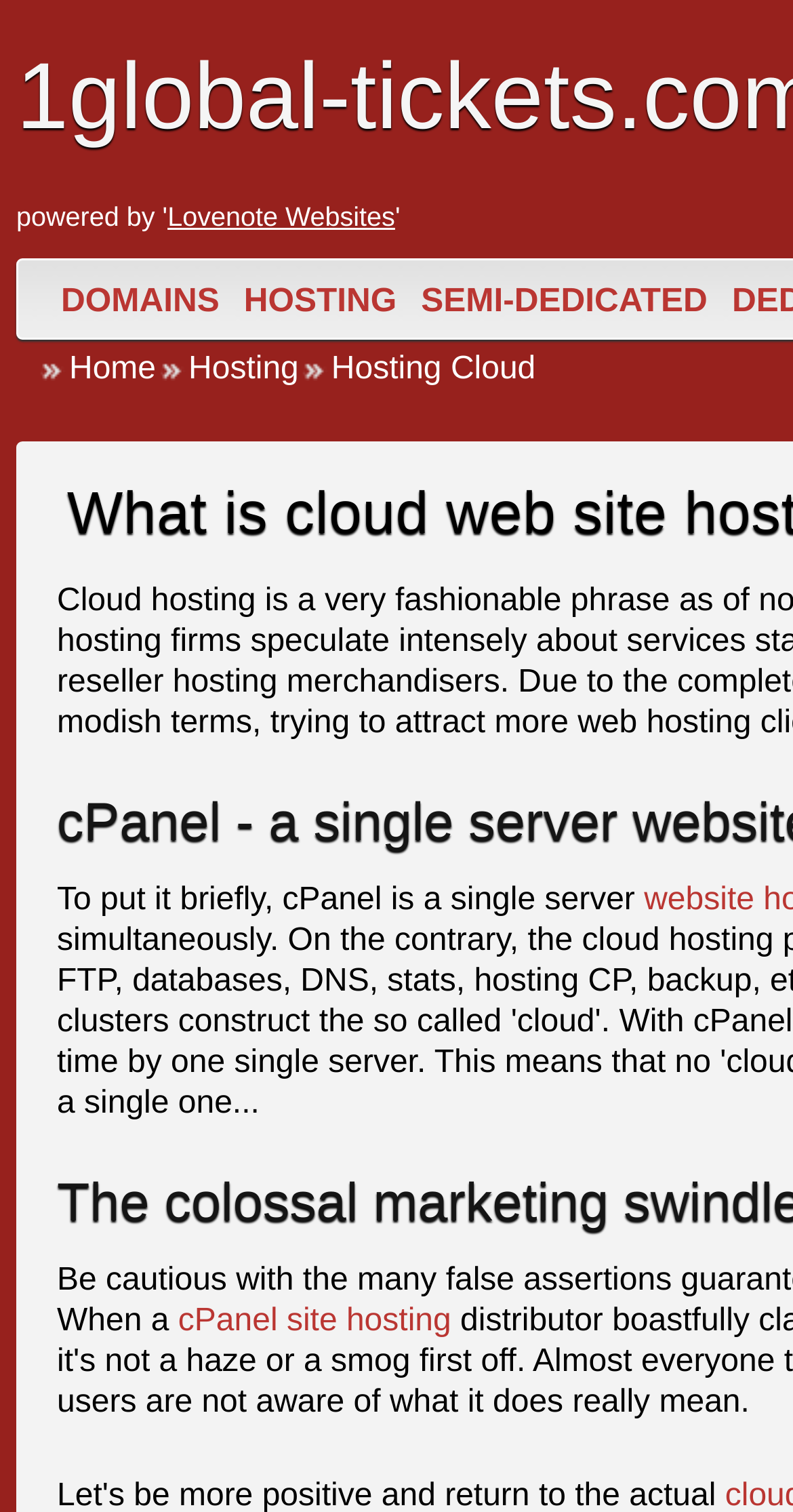Give a one-word or short phrase answer to this question: 
How many main navigation links are there?

4